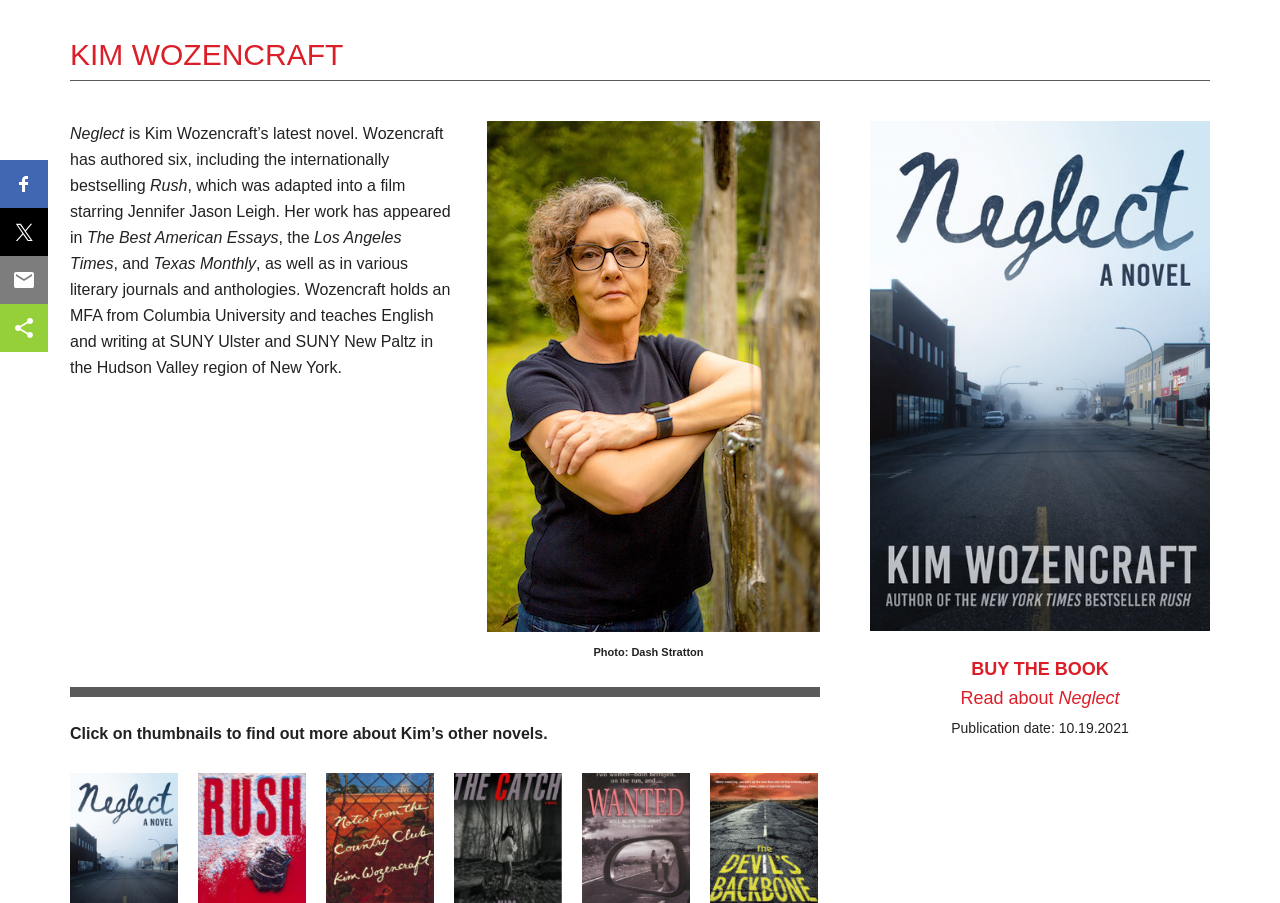How many novels has Kim Wozencraft authored?
Based on the image, provide your answer in one word or phrase.

Six